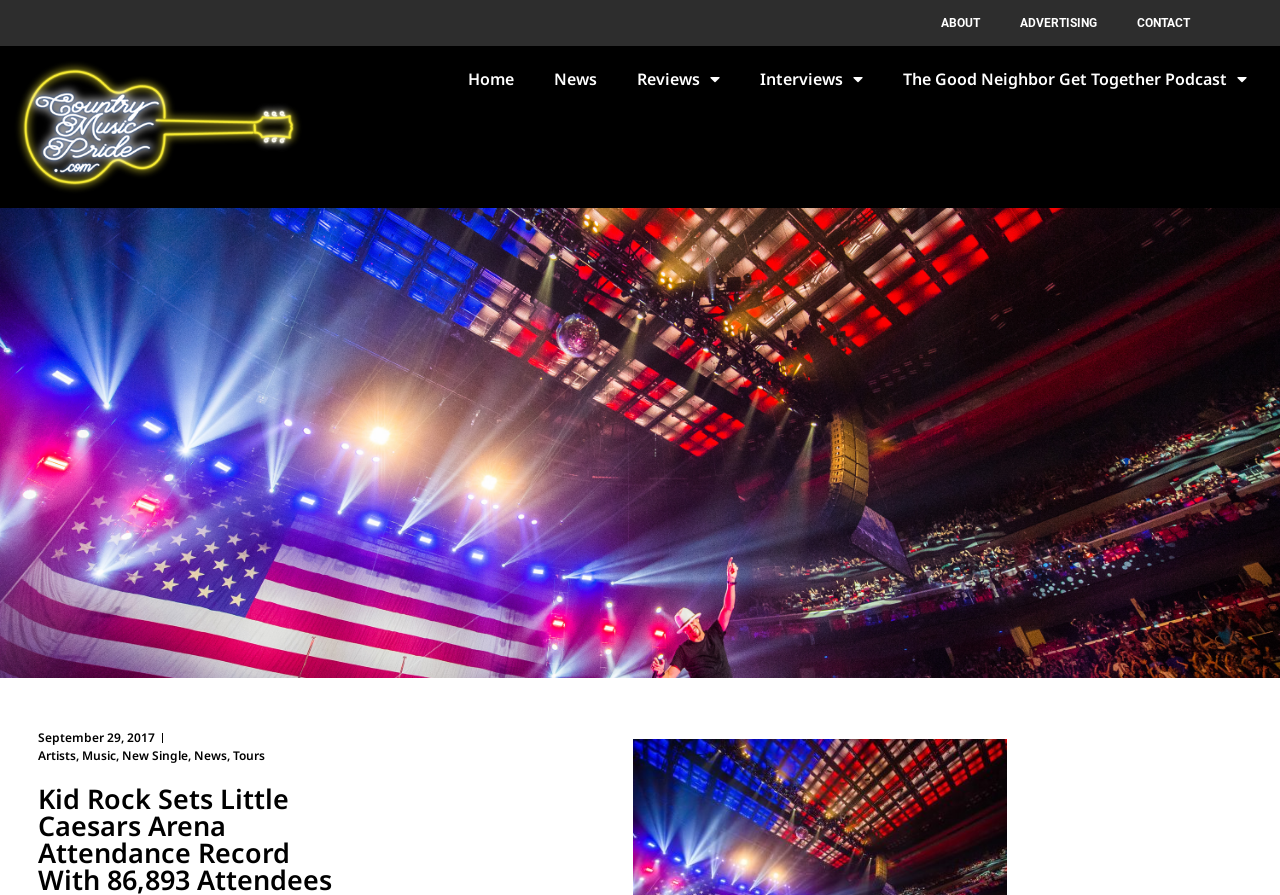Locate the bounding box coordinates of the element's region that should be clicked to carry out the following instruction: "Go to Home". The coordinates need to be four float numbers between 0 and 1, i.e., [left, top, right, bottom].

[0.35, 0.063, 0.417, 0.114]